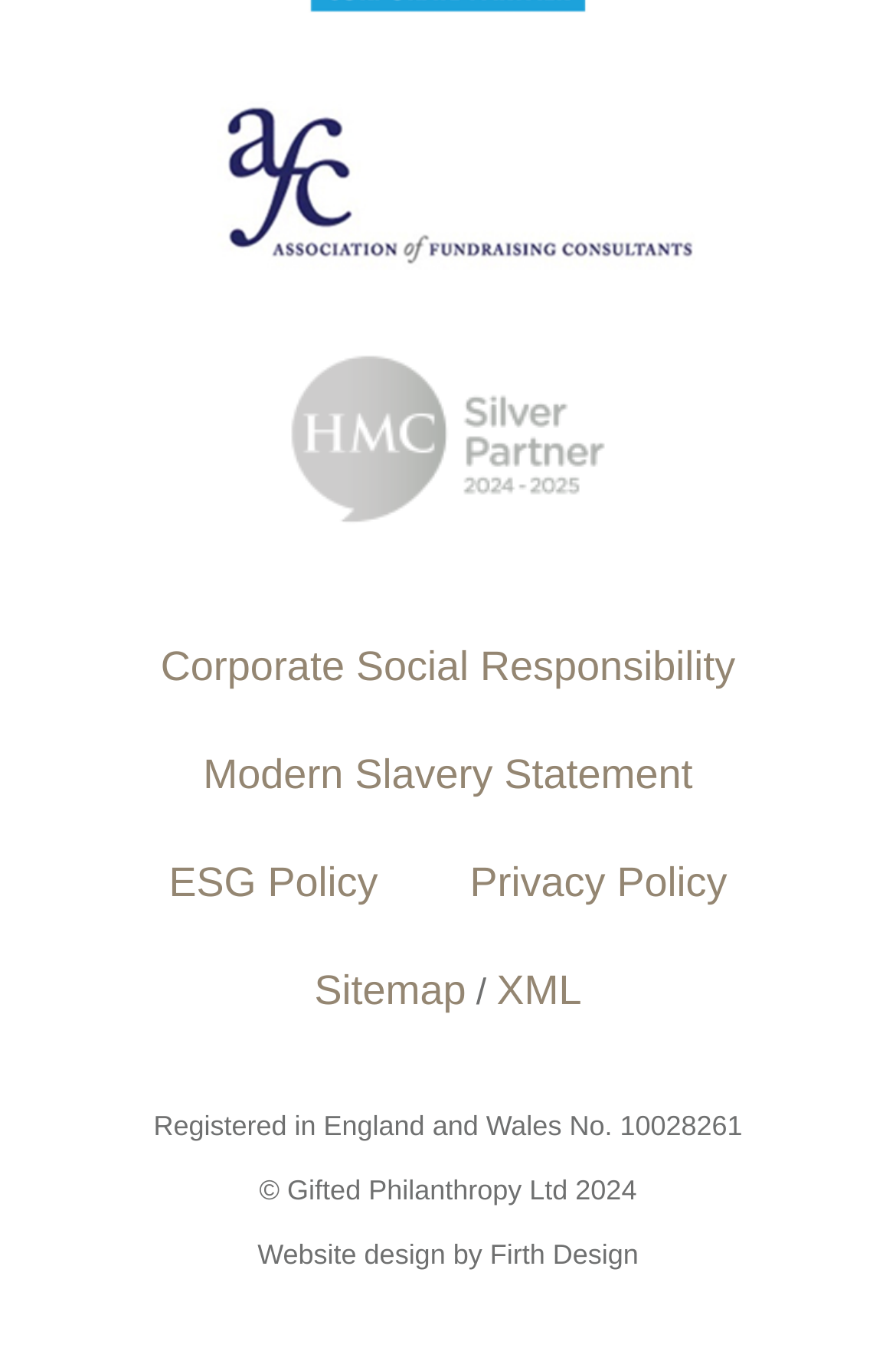Pinpoint the bounding box coordinates of the clickable area necessary to execute the following instruction: "View ESG Policy". The coordinates should be given as four float numbers between 0 and 1, namely [left, top, right, bottom].

[0.188, 0.631, 0.422, 0.664]